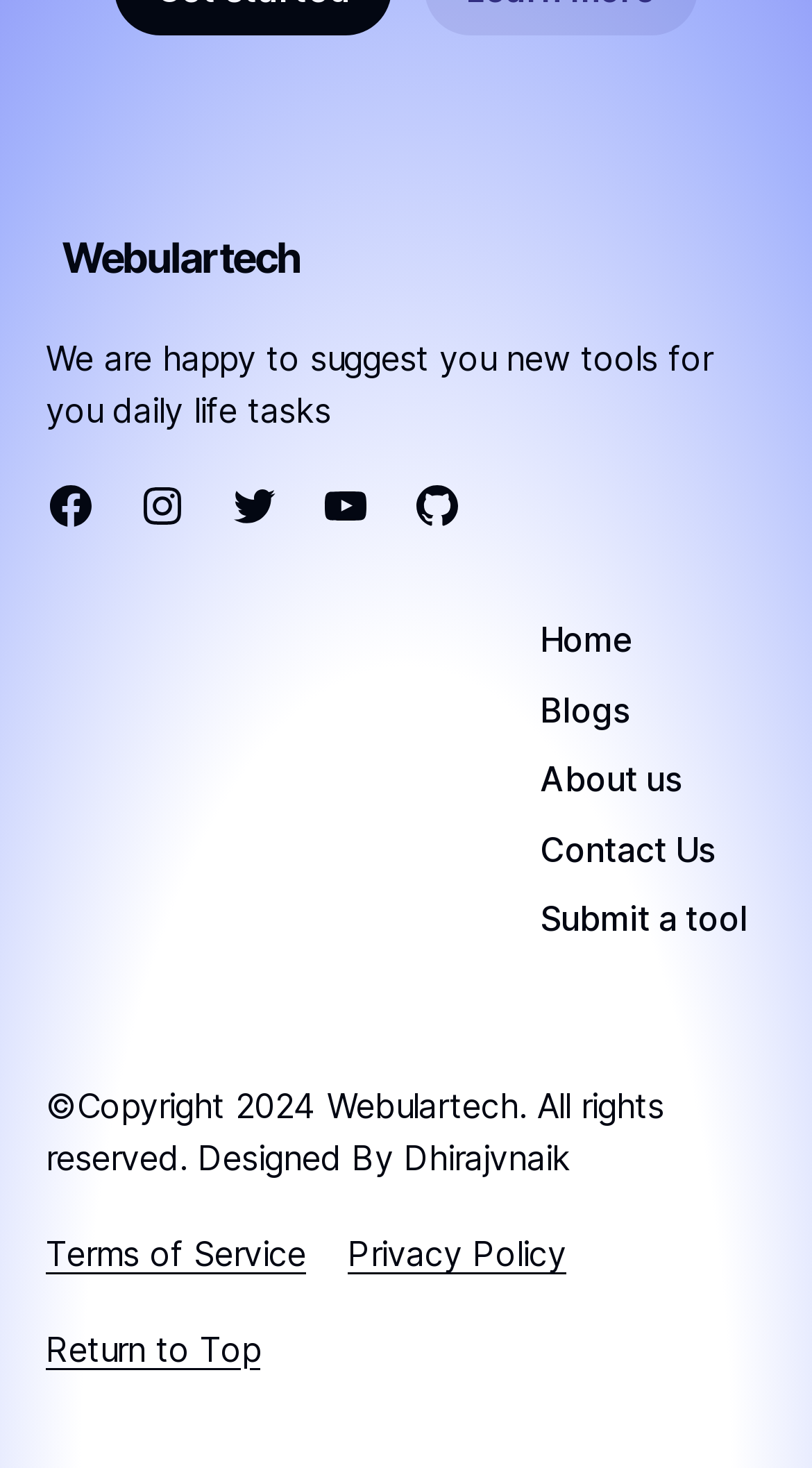Determine the bounding box for the UI element described here: "Contact Us".

[0.665, 0.564, 0.88, 0.592]